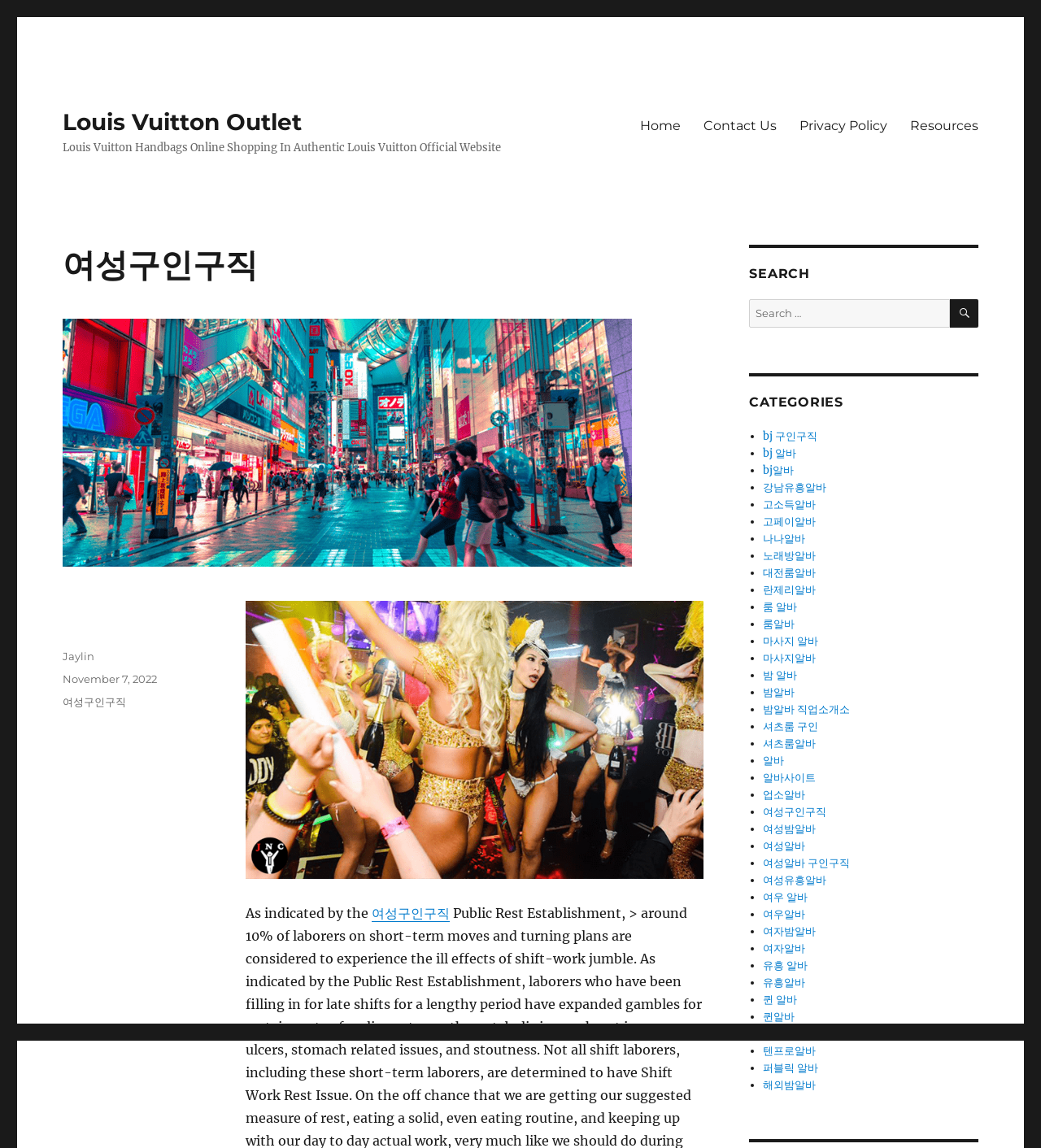Please determine the bounding box coordinates for the UI element described as: "나나알바".

[0.733, 0.463, 0.773, 0.475]